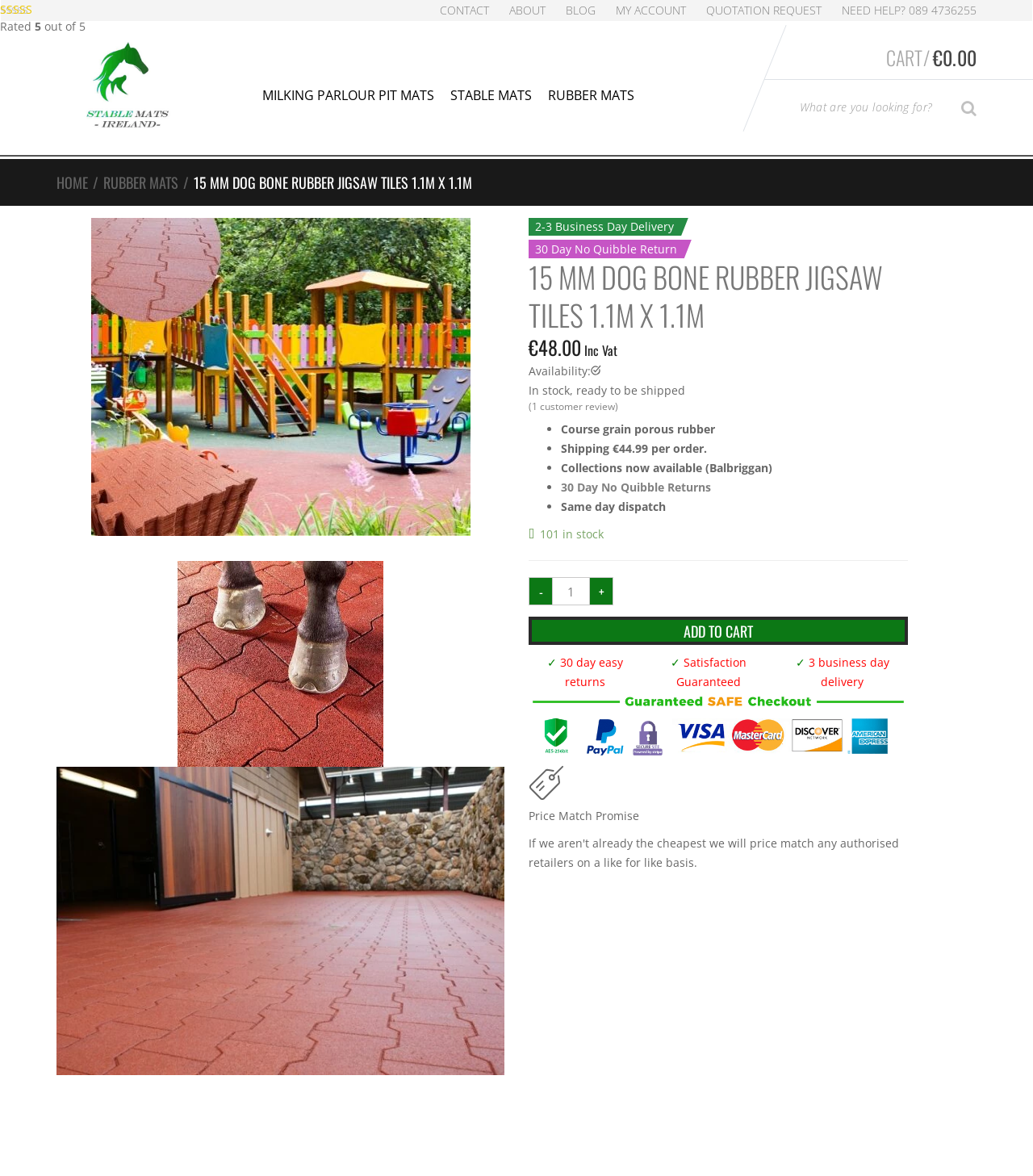Indicate the bounding box coordinates of the clickable region to achieve the following instruction: "Add the 15 mm Dog Bone Rubber Jigsaw Tiles to the cart."

[0.512, 0.525, 0.879, 0.549]